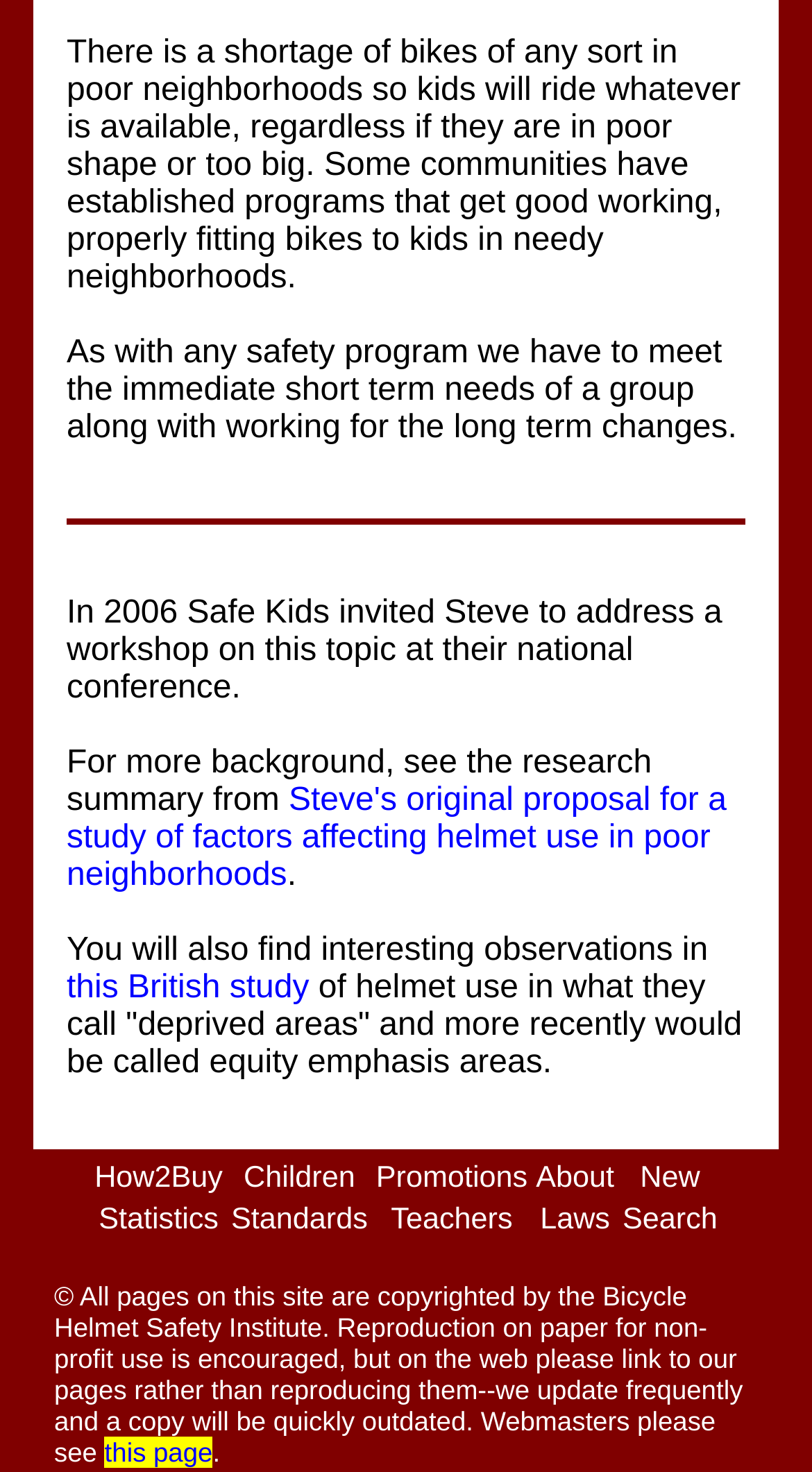Can you specify the bounding box coordinates of the area that needs to be clicked to fulfill the following instruction: "Learn more about the British study"?

[0.082, 0.66, 0.381, 0.684]